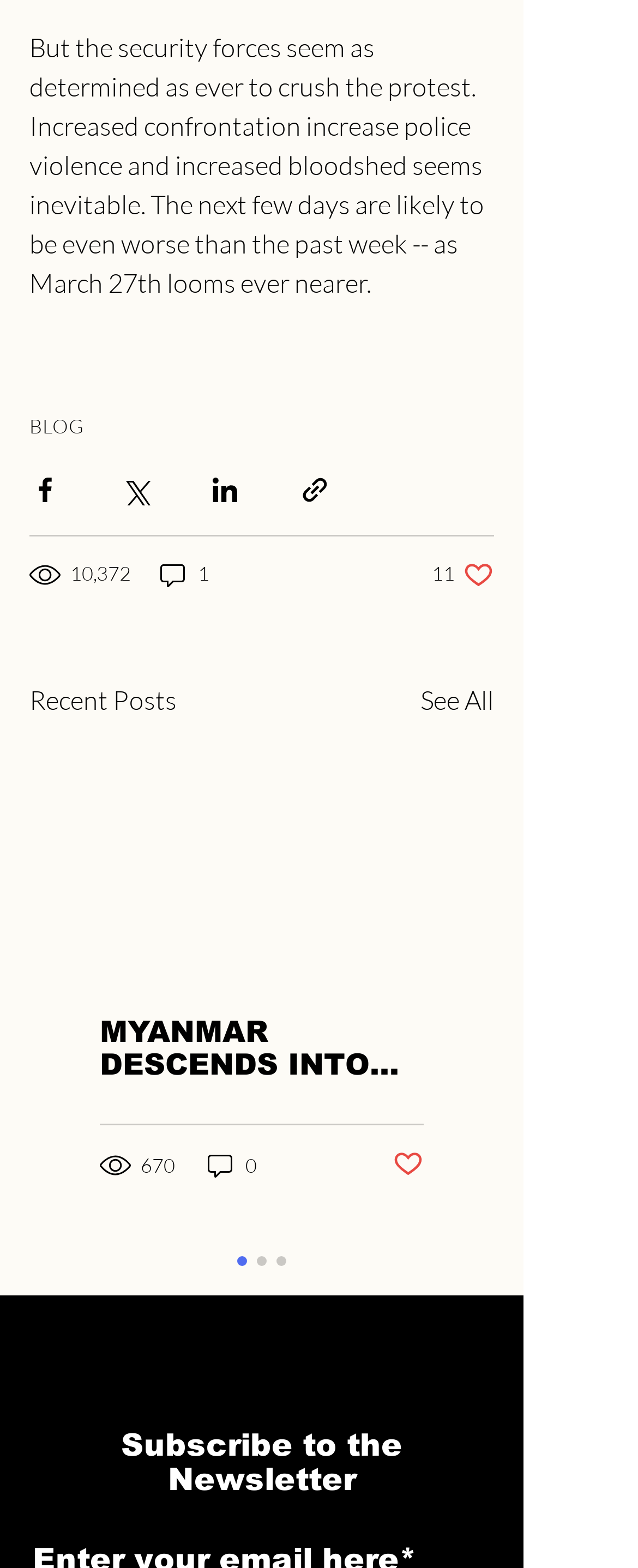Locate the bounding box coordinates of the element that should be clicked to execute the following instruction: "Read the article 'MYANMAR DESCENDS INTO MAYHEM AND MADNESS'".

[0.156, 0.648, 0.664, 0.69]